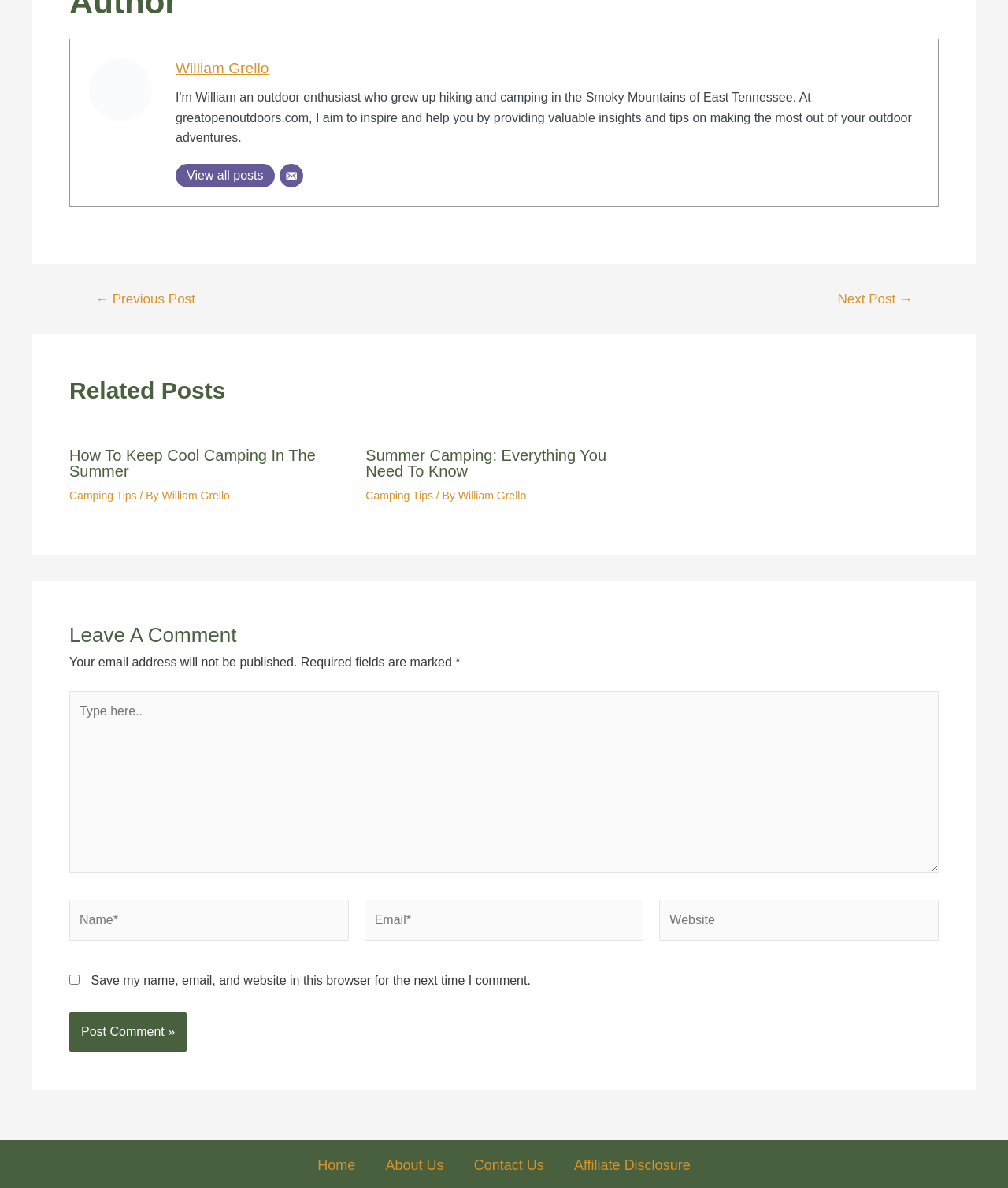Reply to the question with a brief word or phrase: What is the text above the comment textbox?

Type here..